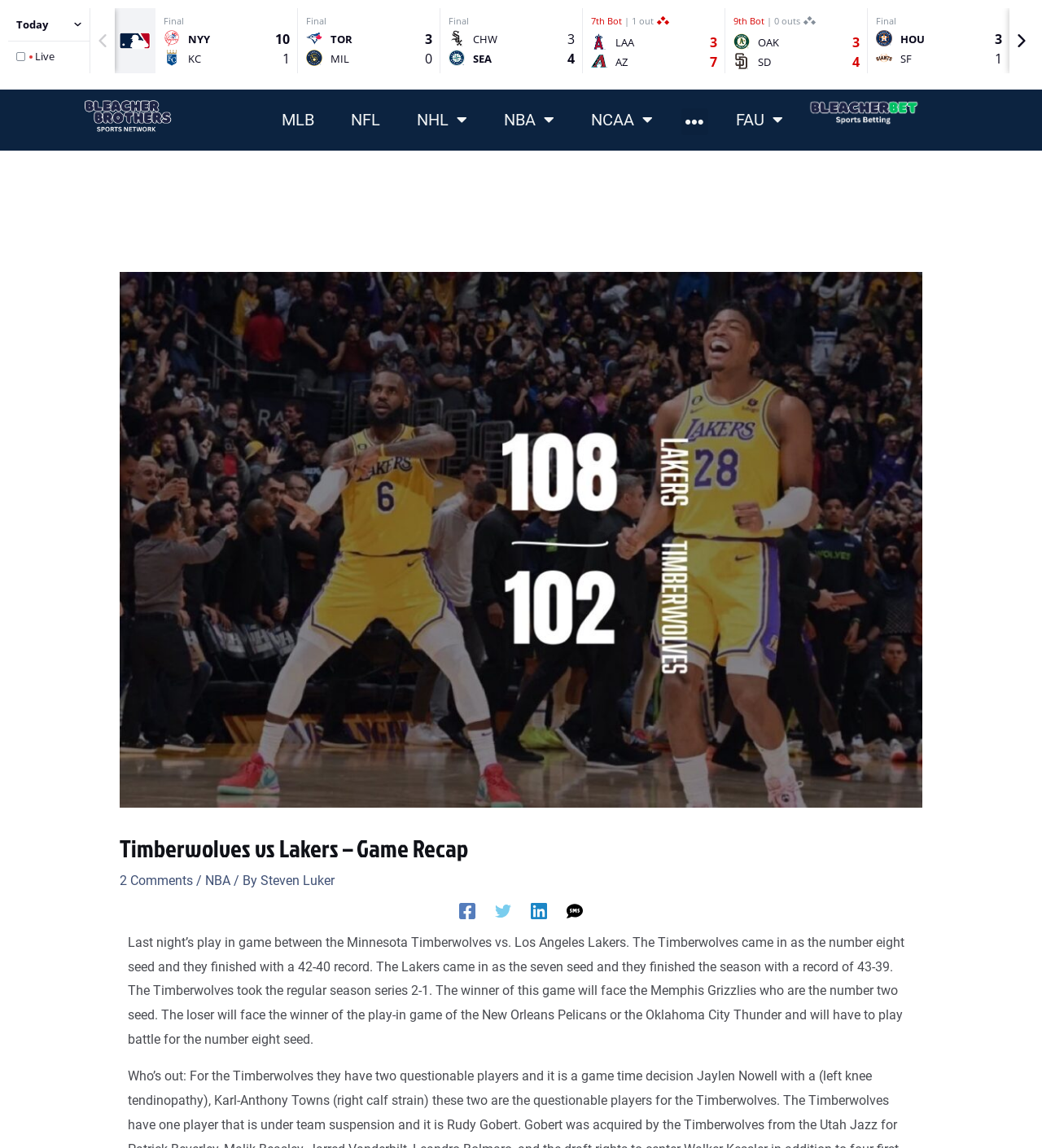Using the information in the image, give a detailed answer to the following question: What is the next opponent for the winner of this game?

Based on the webpage content, specifically the text 'The winner of this game will face the Memphis Grizzlies who are the number two seed.', it is clear that the next opponent for the winner of this game is the Memphis Grizzlies.